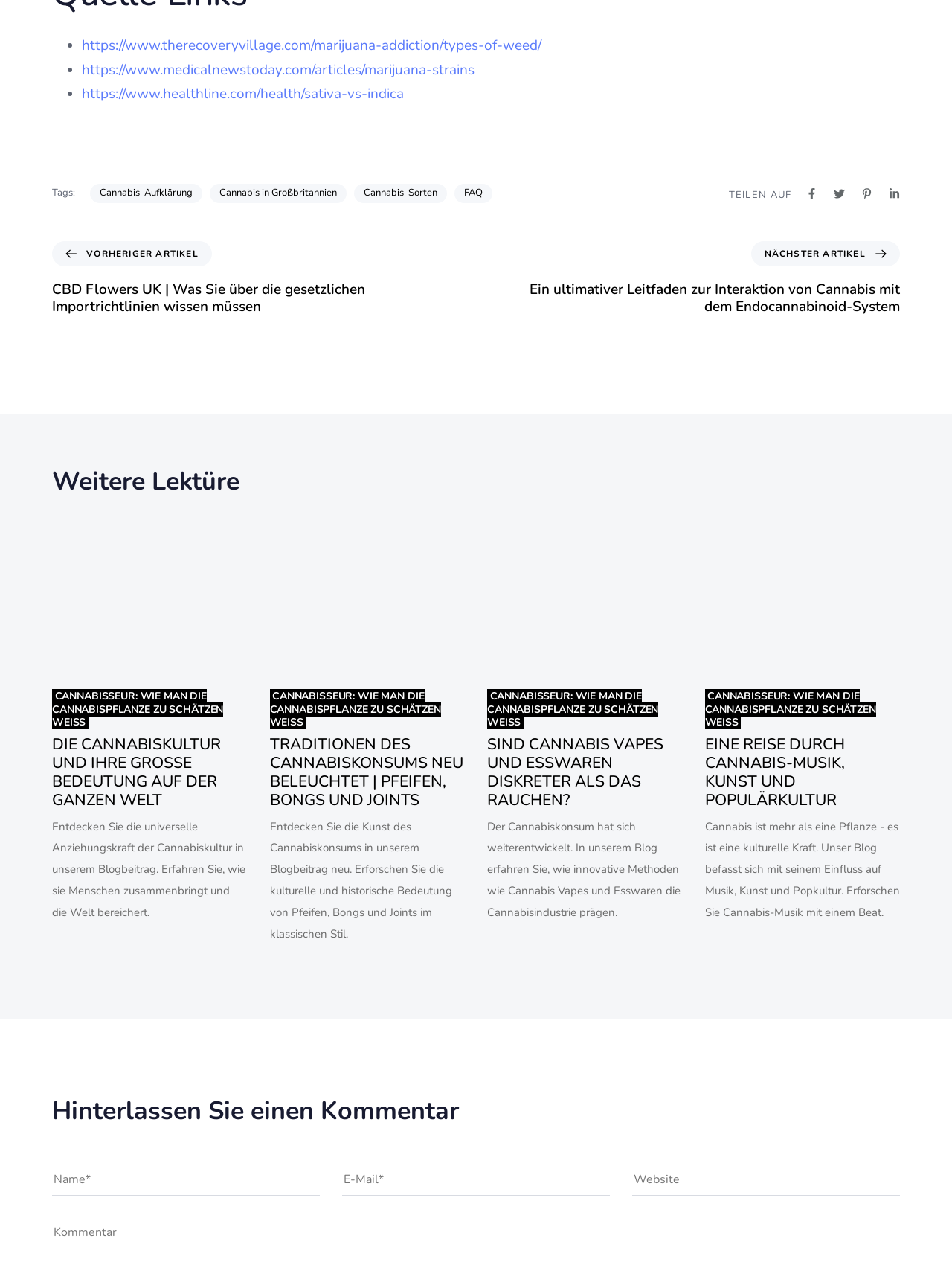Please specify the bounding box coordinates of the element that should be clicked to execute the given instruction: 'Click on the link to learn about cannabis strains'. Ensure the coordinates are four float numbers between 0 and 1, expressed as [left, top, right, bottom].

[0.086, 0.047, 0.498, 0.063]